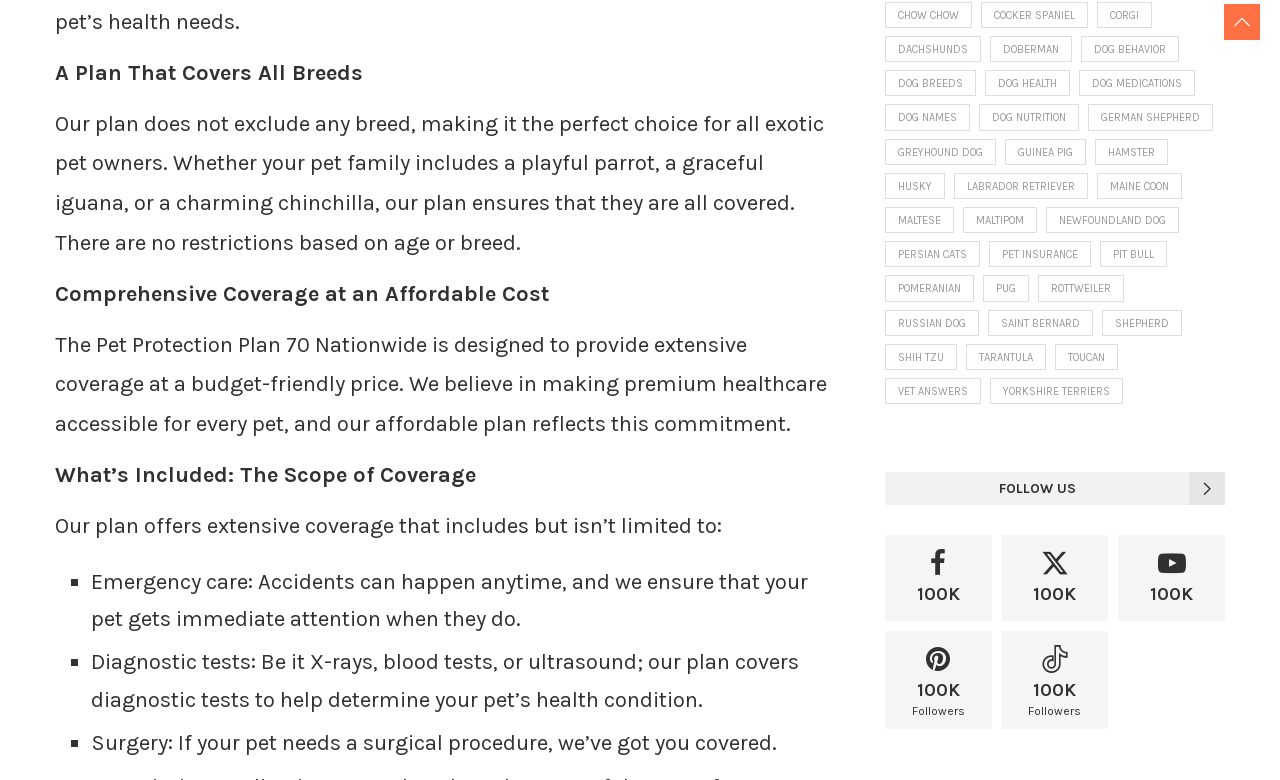Please find and report the bounding box coordinates of the element to click in order to perform the following action: "Explore the scope of coverage". The coordinates should be expressed as four float numbers between 0 and 1, in the format [left, top, right, bottom].

[0.043, 0.592, 0.652, 0.628]